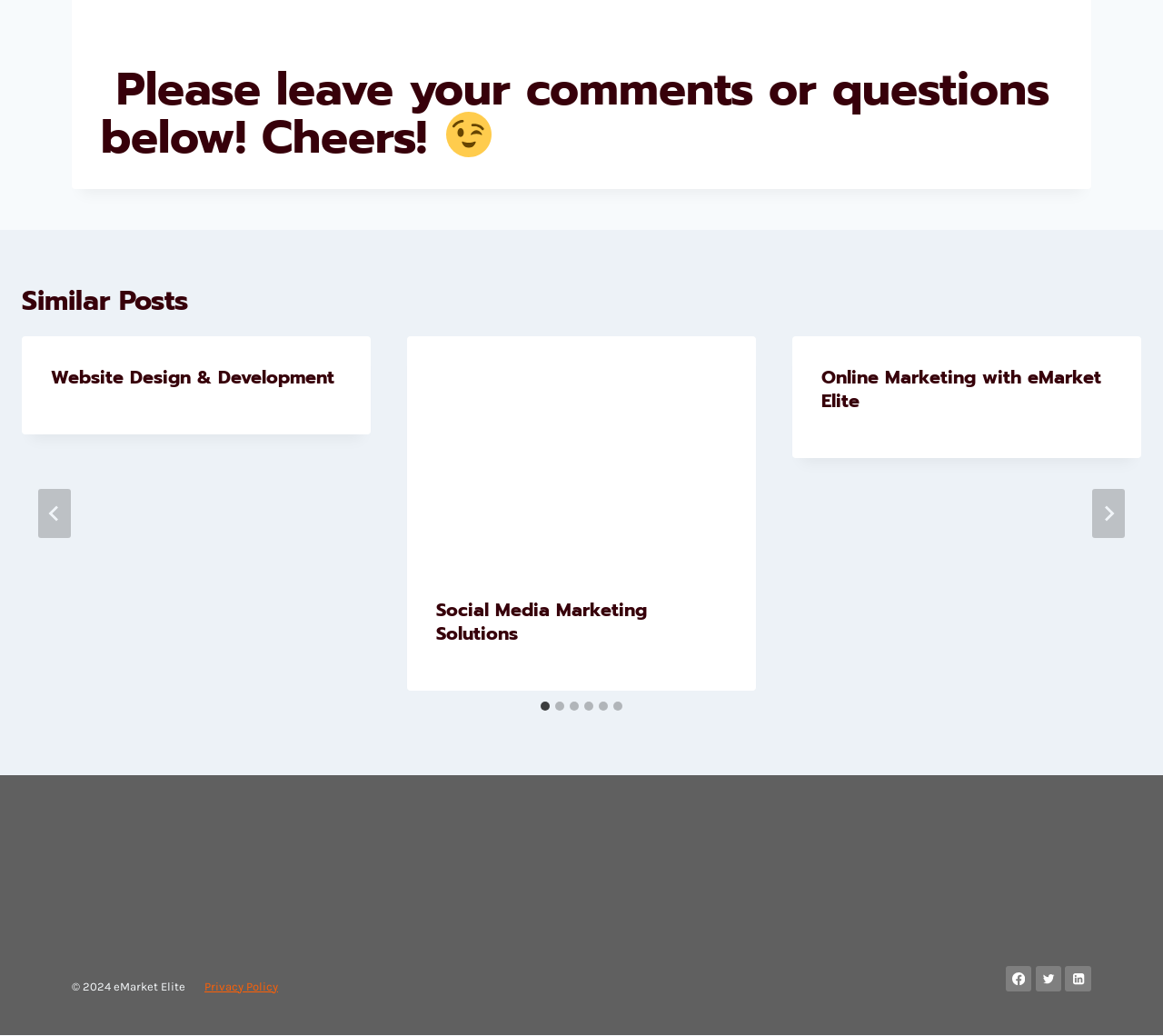Please identify the bounding box coordinates of the element's region that needs to be clicked to fulfill the following instruction: "View the 'Social Media Marketing Solutions' article". The bounding box coordinates should consist of four float numbers between 0 and 1, i.e., [left, top, right, bottom].

[0.35, 0.324, 0.65, 0.549]